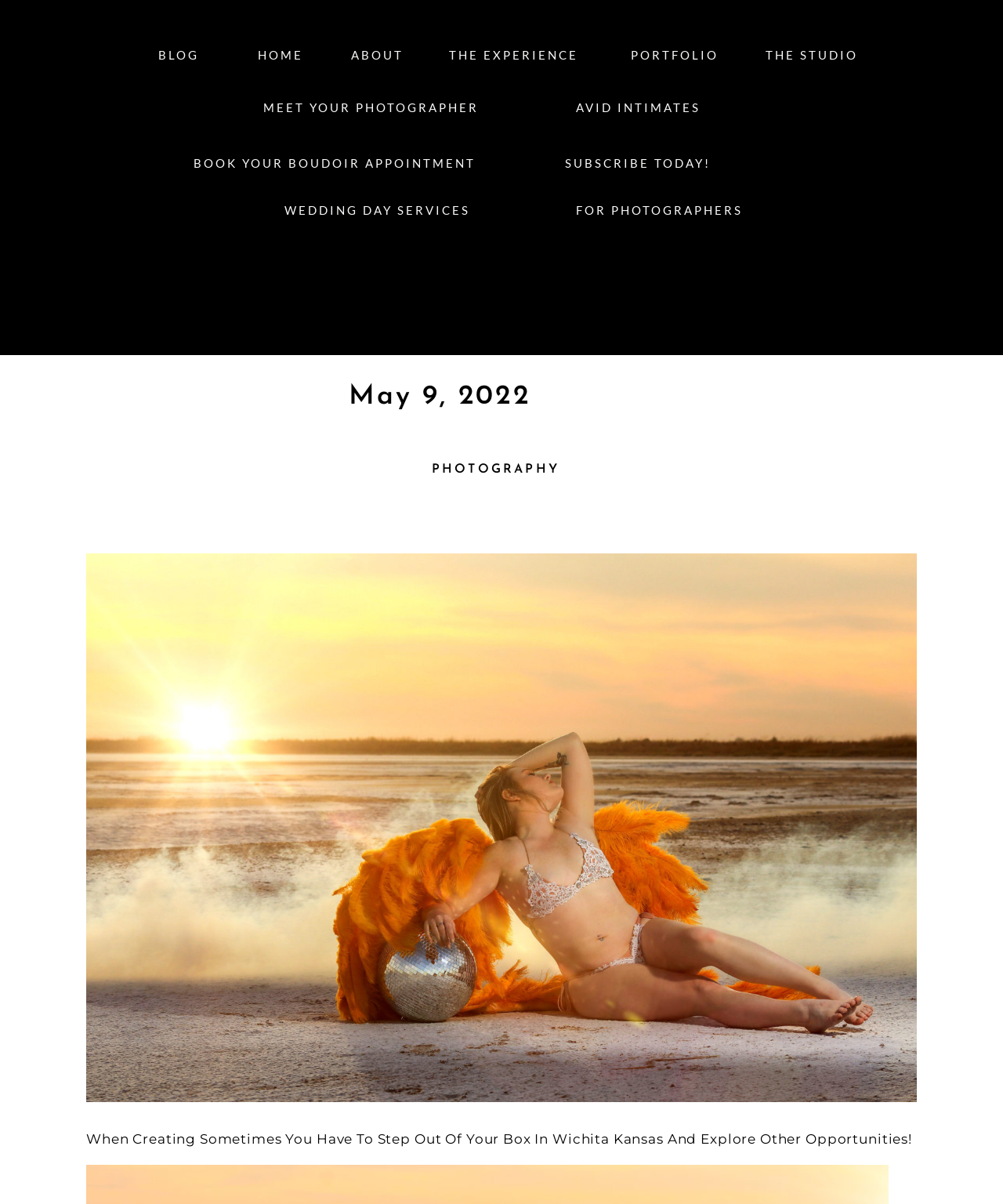Please identify the bounding box coordinates of the region to click in order to complete the given instruction: "Learn more about volunteering at the Emergency Food Pantry". The coordinates should be four float numbers between 0 and 1, i.e., [left, top, right, bottom].

None